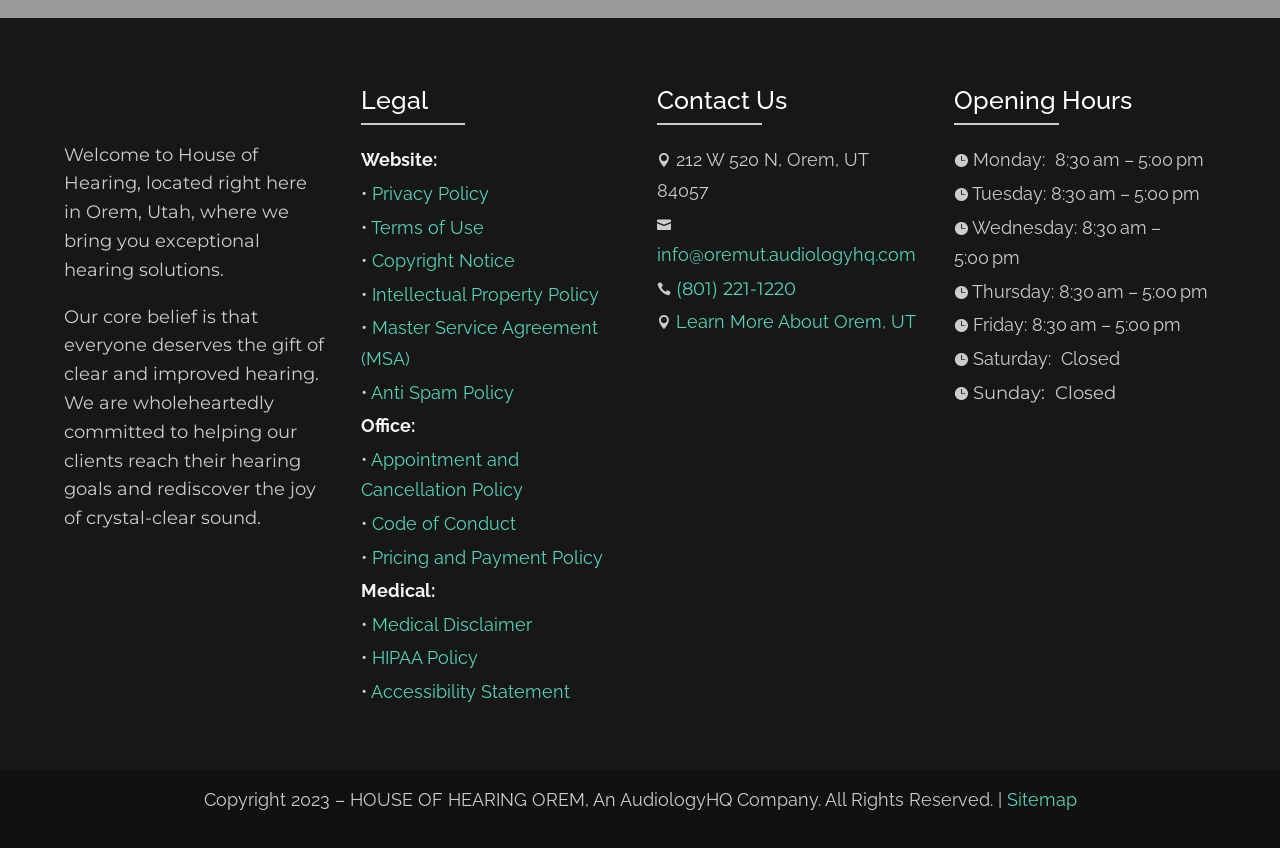What year is the copyright for?
Please answer the question as detailed as possible based on the image.

The copyright information at the bottom of the webpage mentions 'Copyright 2023' which indicates that the website's content is copyrighted for the year 2023.